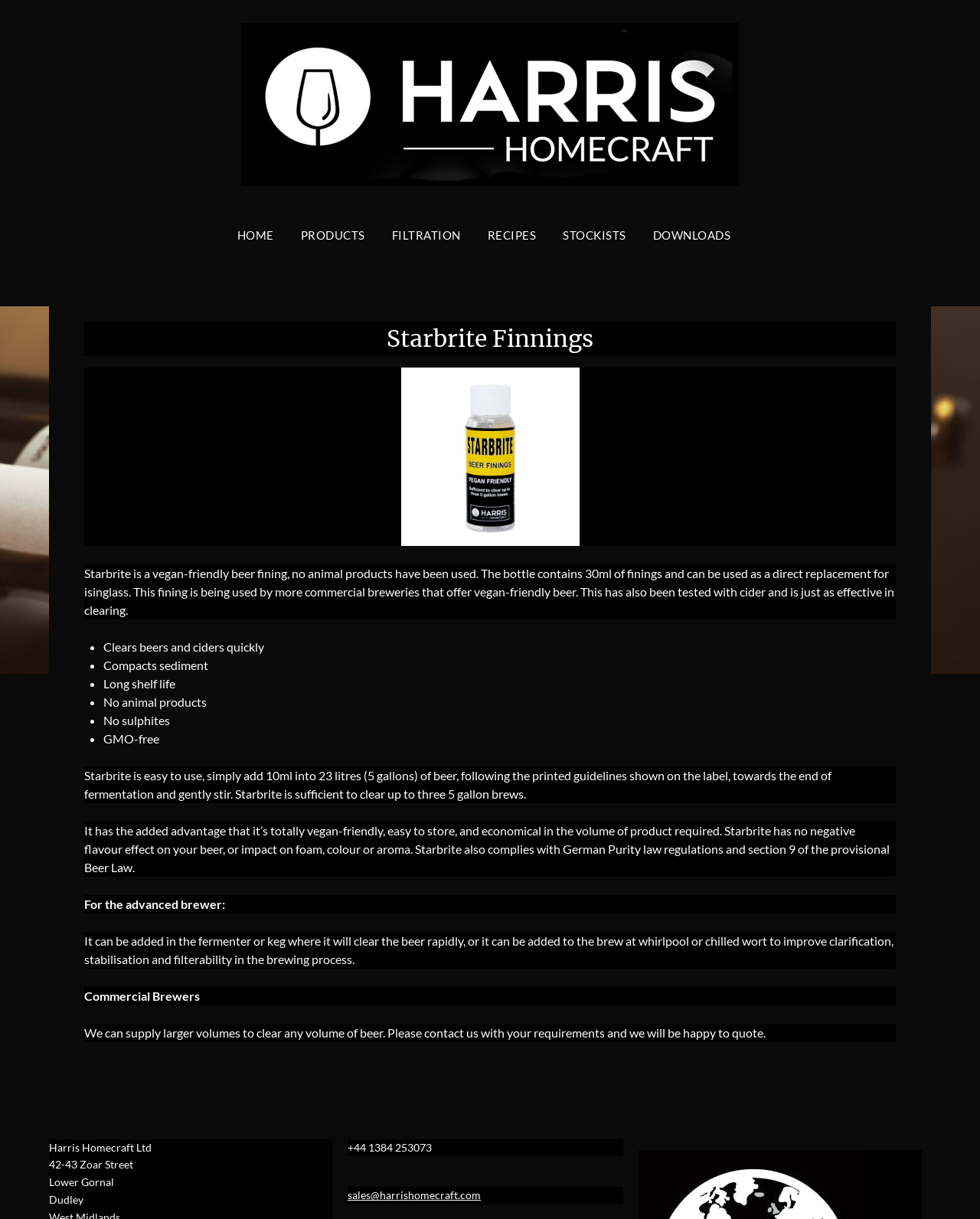Specify the bounding box coordinates for the region that must be clicked to perform the given instruction: "Learn more about Starbrite Finnings".

[0.086, 0.264, 0.914, 0.292]